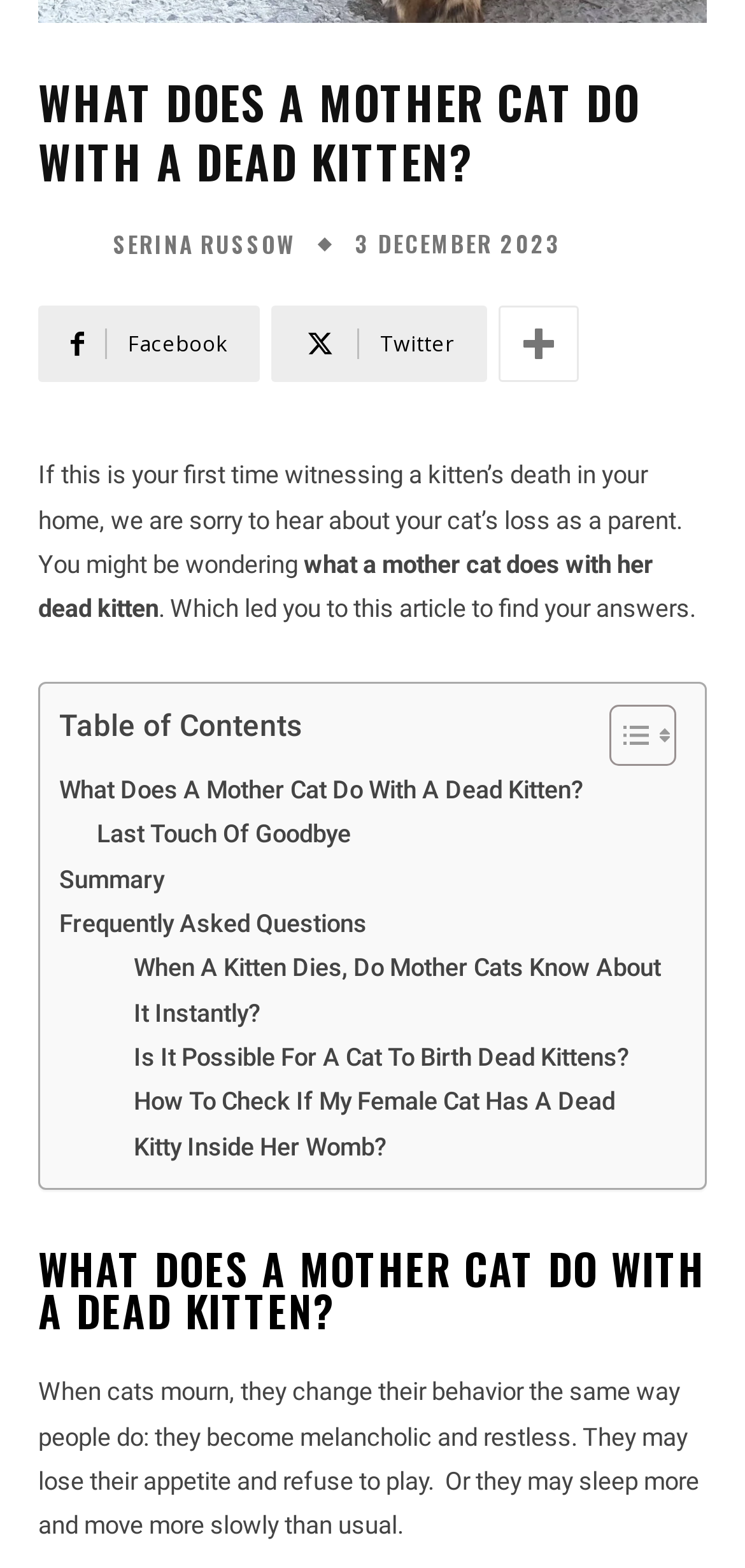Using the provided element description "Grill Parts Heat Shield", determine the bounding box coordinates of the UI element.

None